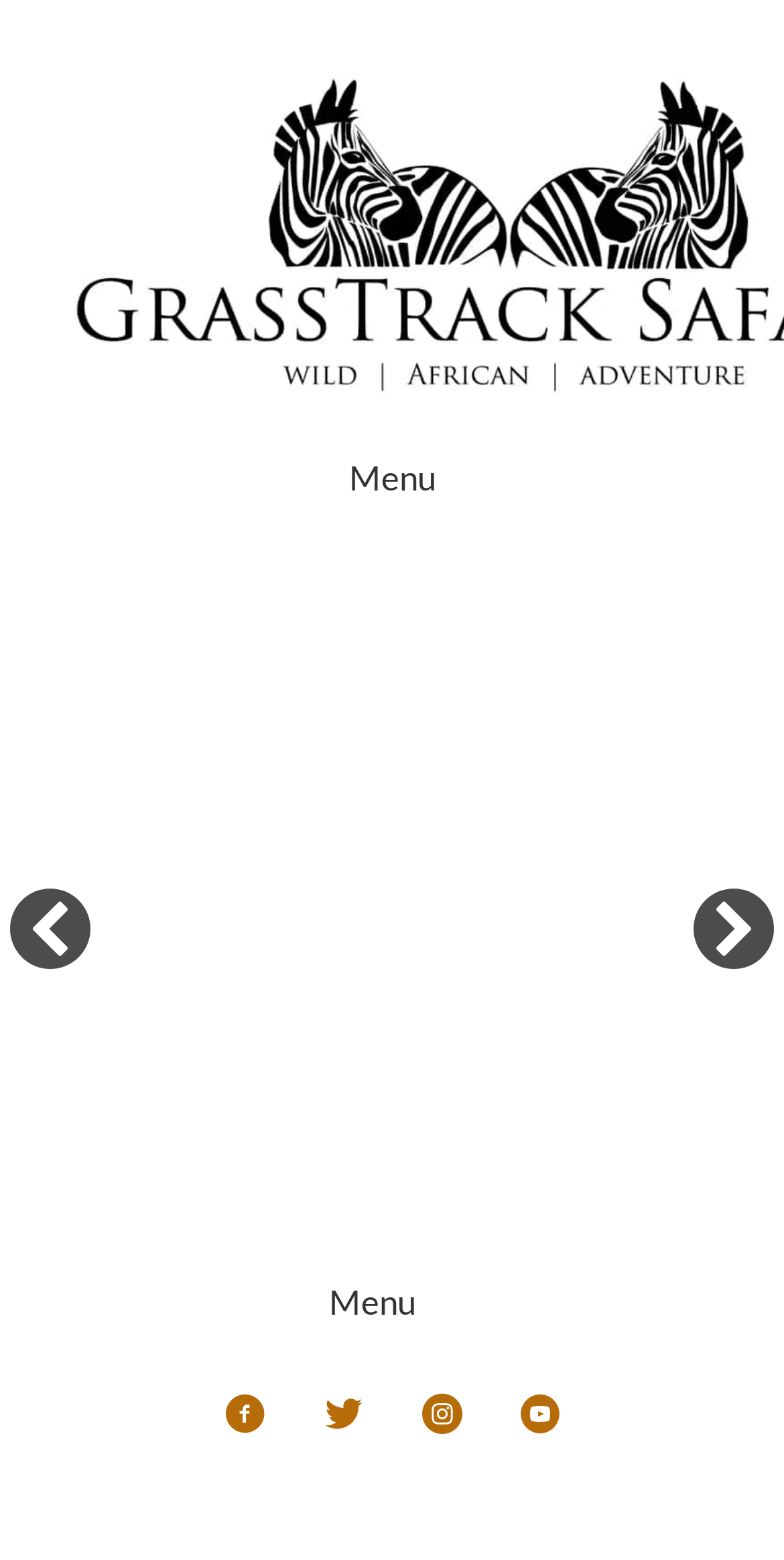Is the image a representation of the camp?
Using the image, respond with a single word or phrase.

No